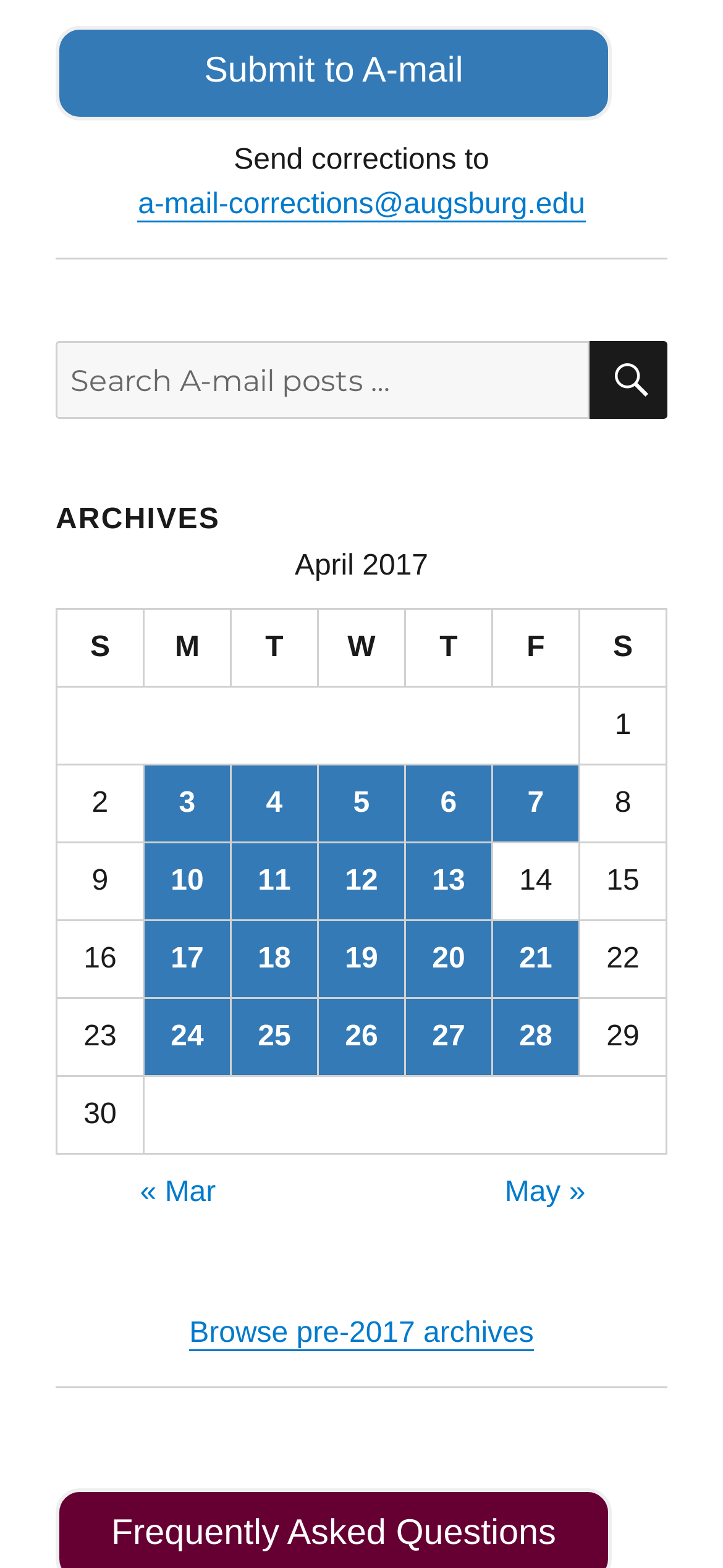Bounding box coordinates are specified in the format (top-left x, top-left y, bottom-right x, bottom-right y). All values are floating point numbers bounded between 0 and 1. Please provide the bounding box coordinate of the region this sentence describes: « Mar

[0.194, 0.75, 0.299, 0.77]